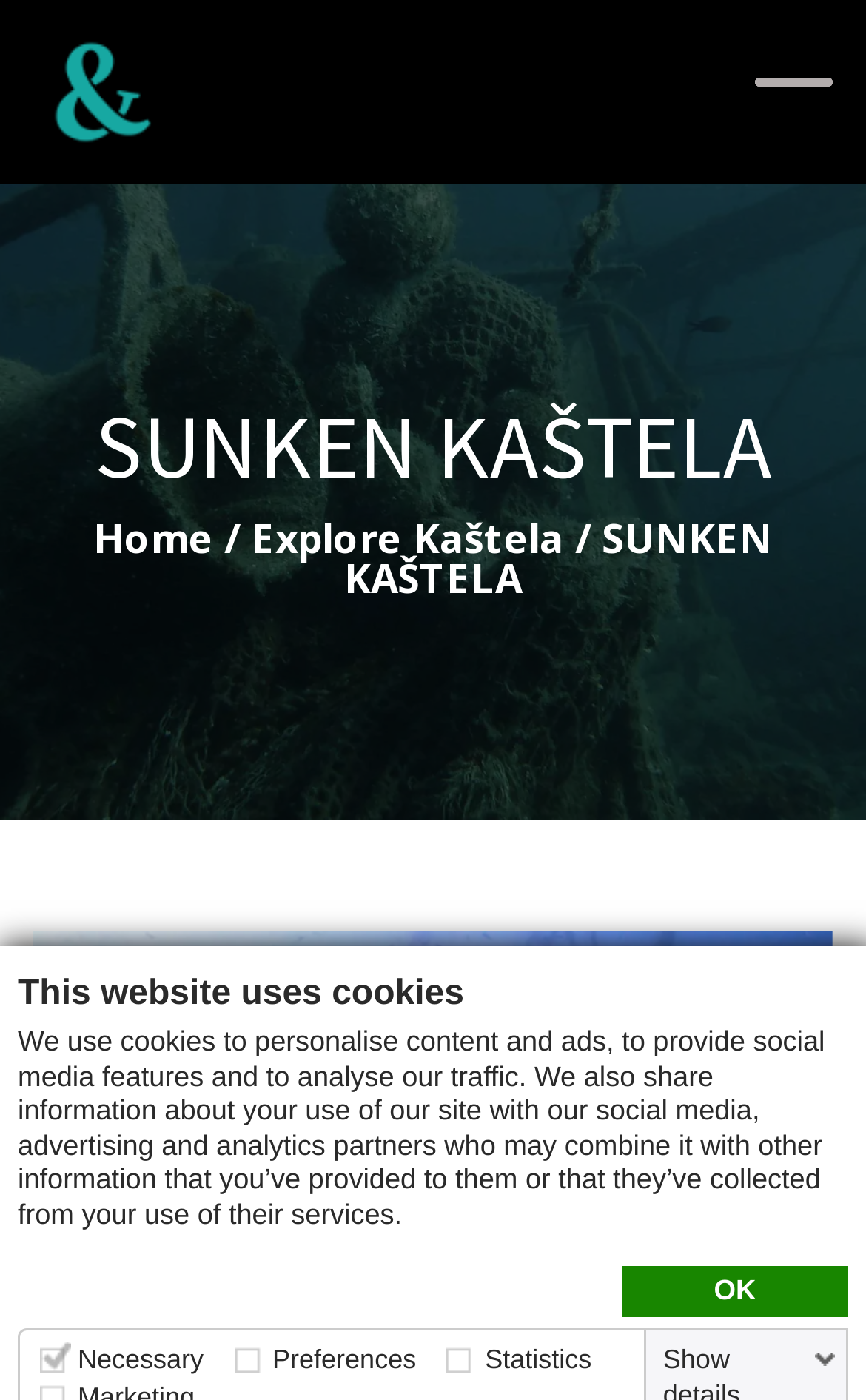Based on the image, please elaborate on the answer to the following question:
What is the purpose of the 'OK' button?

I analyzed the context of the 'OK' button, which is located near the text about cookies, and inferred that it is used to accept the website's cookie policy.